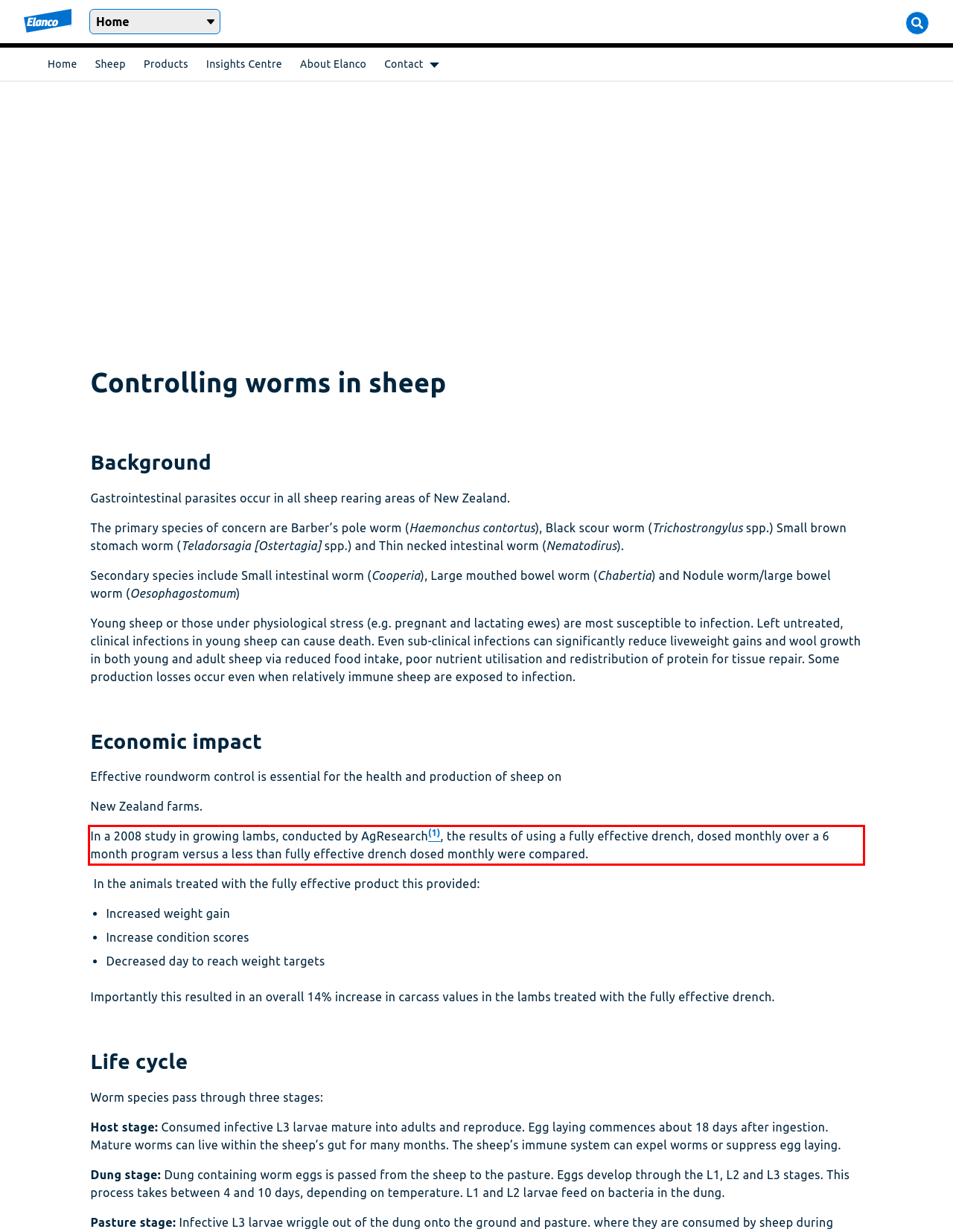You have a screenshot of a webpage where a UI element is enclosed in a red rectangle. Perform OCR to capture the text inside this red rectangle.

In a 2008 study in growing lambs, conducted by AgResearch(1), the results of using a fully effective drench, dosed monthly over a 6 month program versus a less than fully effective drench dosed monthly were compared.